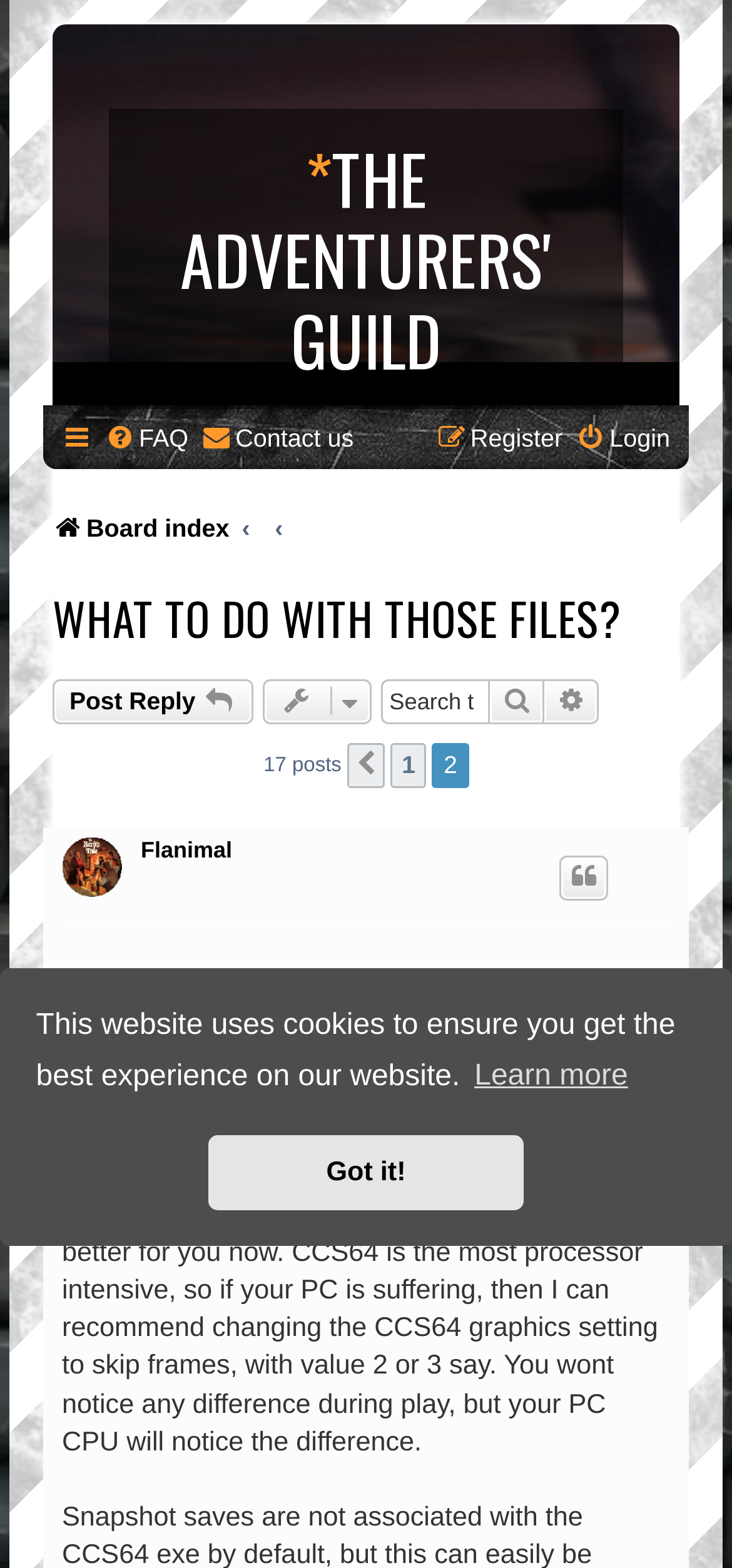Given the element description, predict the bounding box coordinates in the format (top-left x, top-left y, bottom-right x, bottom-right y). Make sure all values are between 0 and 1. Here is the element description: Best Water Mat For Lake

None